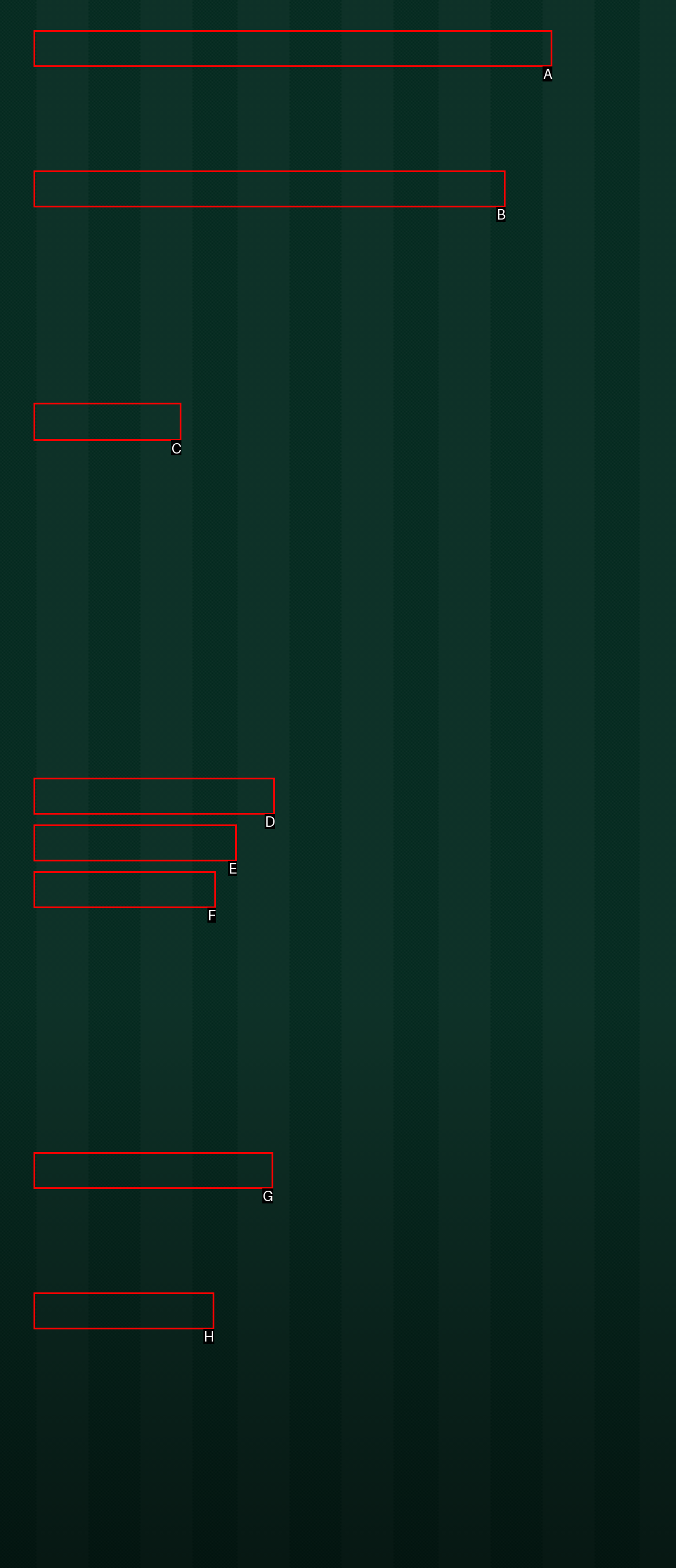Identify the correct UI element to click on to achieve the following task: view archives from June 2017 Respond with the corresponding letter from the given choices.

C